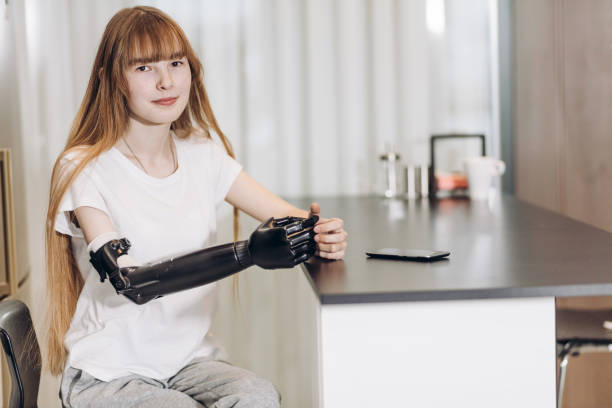Provide a one-word or brief phrase answer to the question:
What is the color of the woman's t-shirt?

White